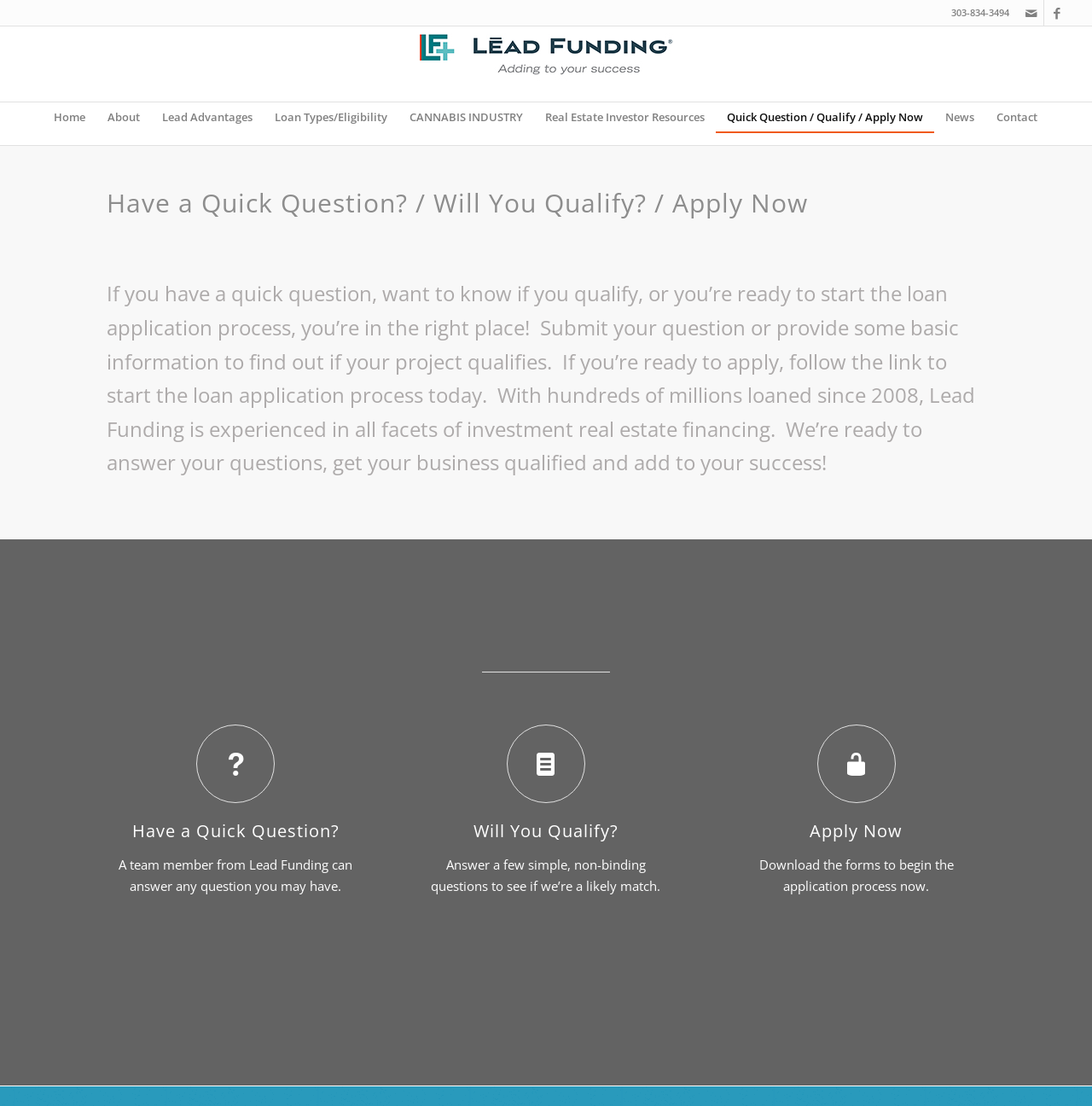Identify the bounding box coordinates of the clickable region necessary to fulfill the following instruction: "Learn about Lead Funding's advantages". The bounding box coordinates should be four float numbers between 0 and 1, i.e., [left, top, right, bottom].

[0.139, 0.093, 0.242, 0.12]